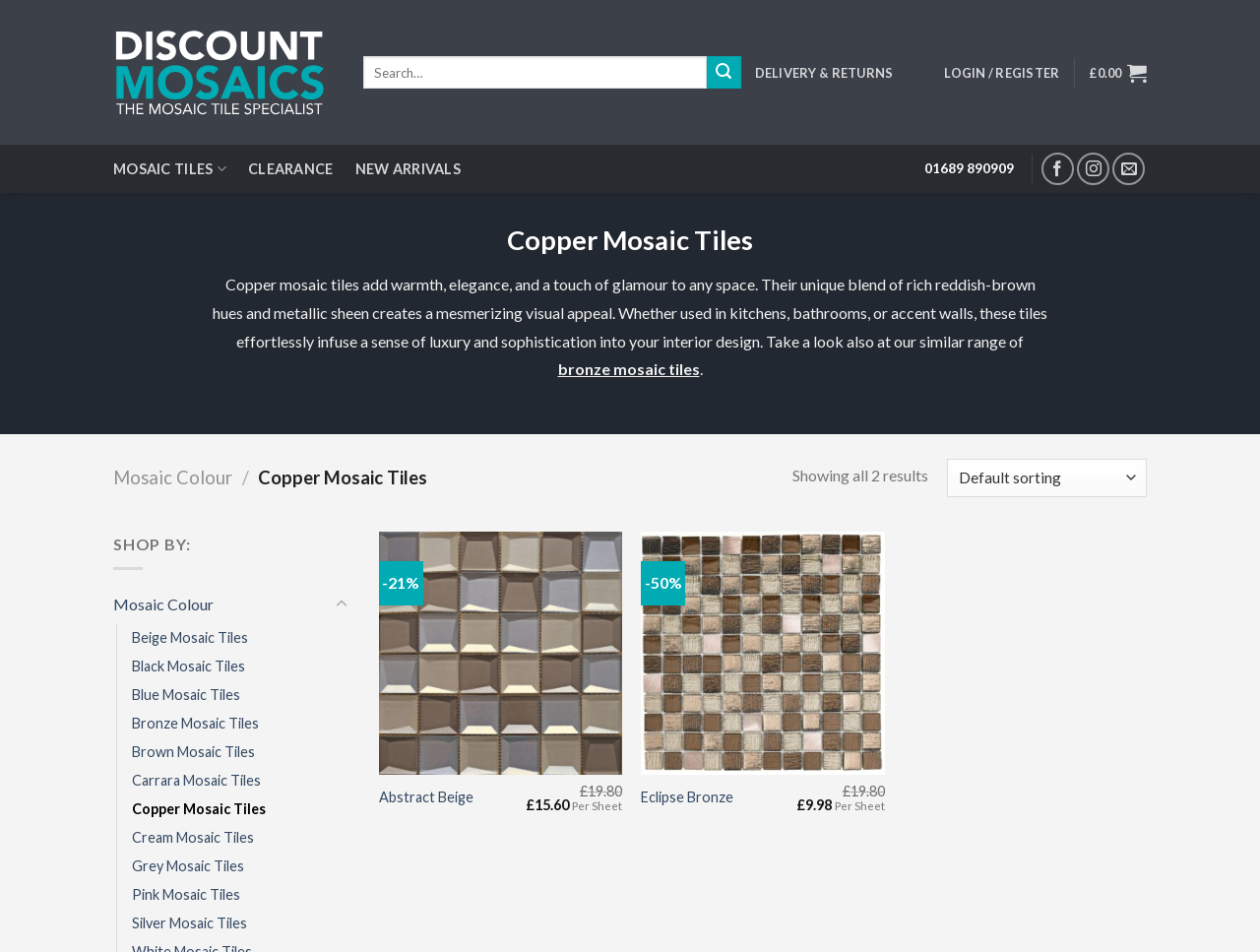How many results are shown on this page?
Look at the image and provide a detailed response to the question.

I found the number of results by looking at the static text element with the content 'Showing all 2 results' located at the middle of the webpage.